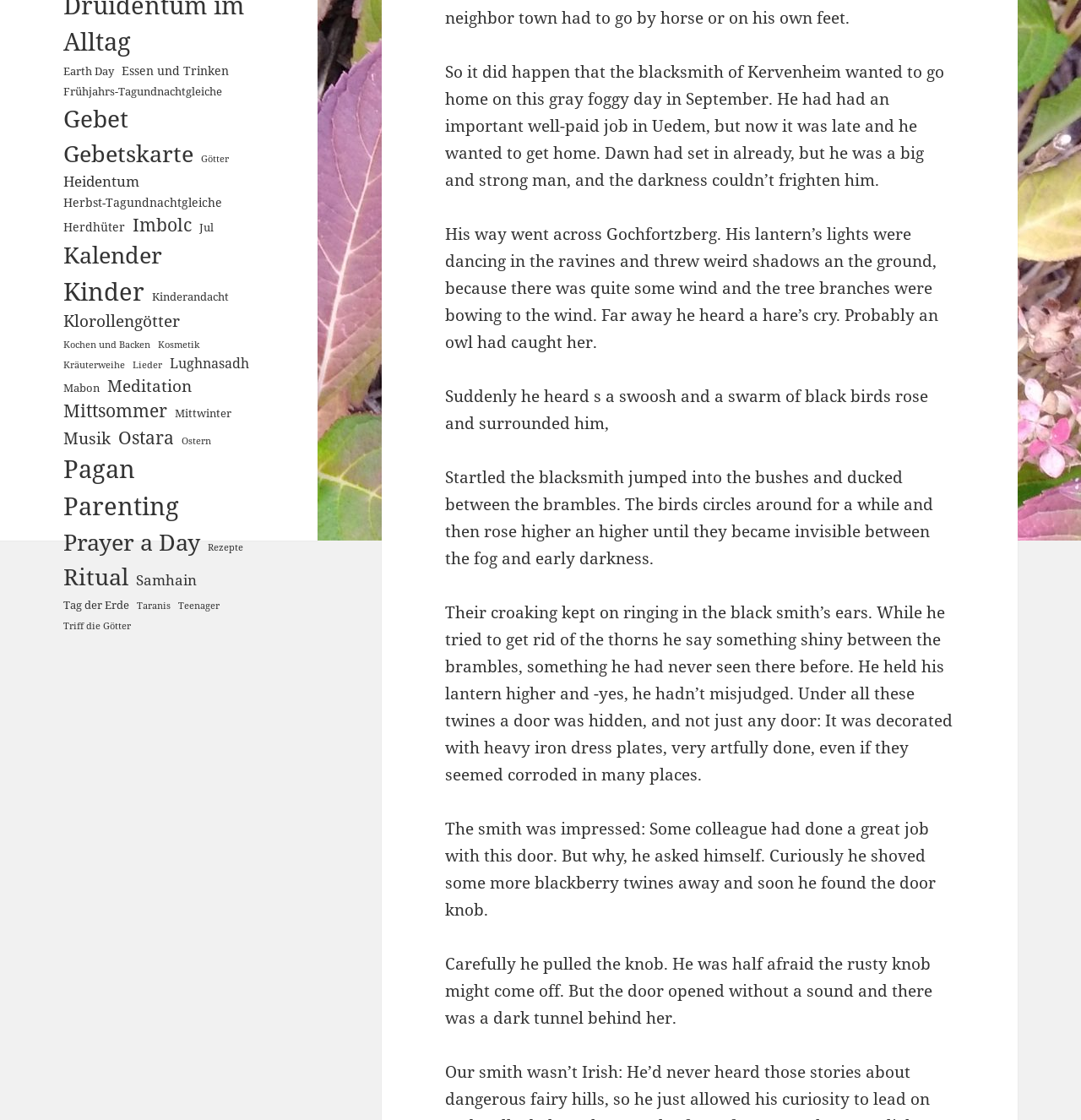Provide the bounding box coordinates of the HTML element described by the text: "October 2009".

None